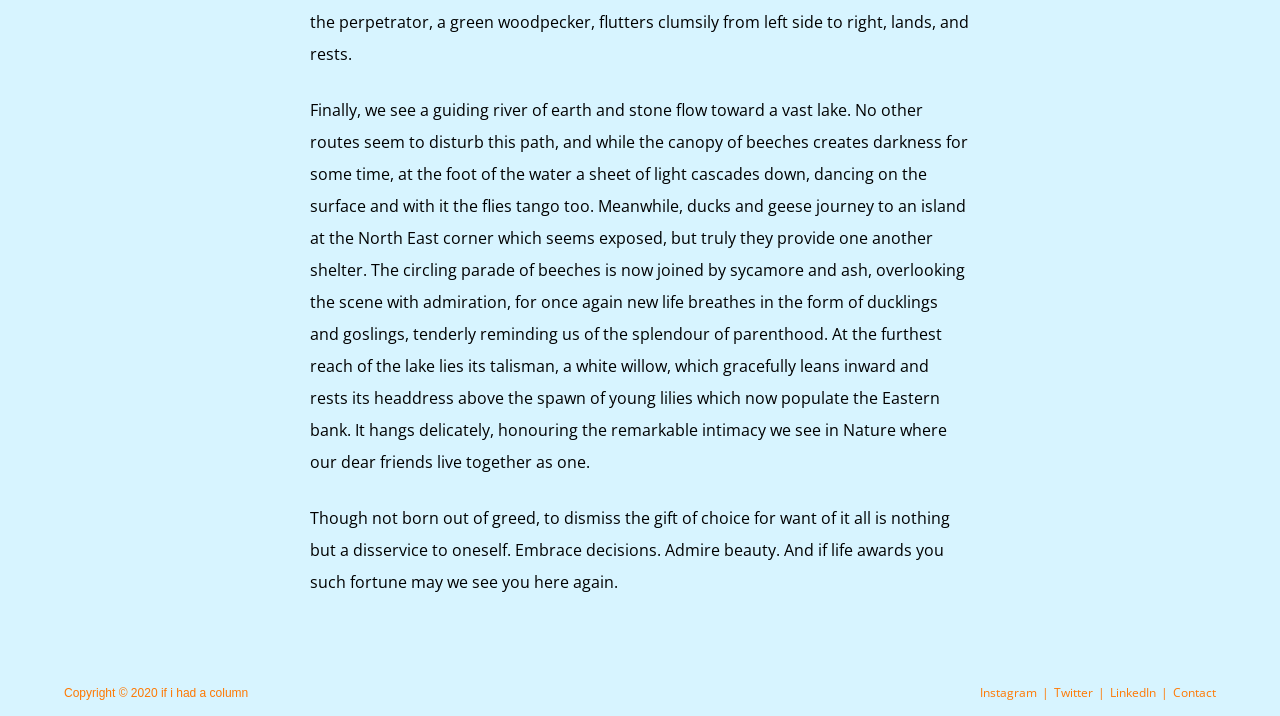What is the message conveyed in the second paragraph?
Using the image, elaborate on the answer with as much detail as possible.

The second paragraph conveys a message about the importance of embracing decisions and admiring beauty, suggesting that dismissing the gift of choice is a disservice to oneself.